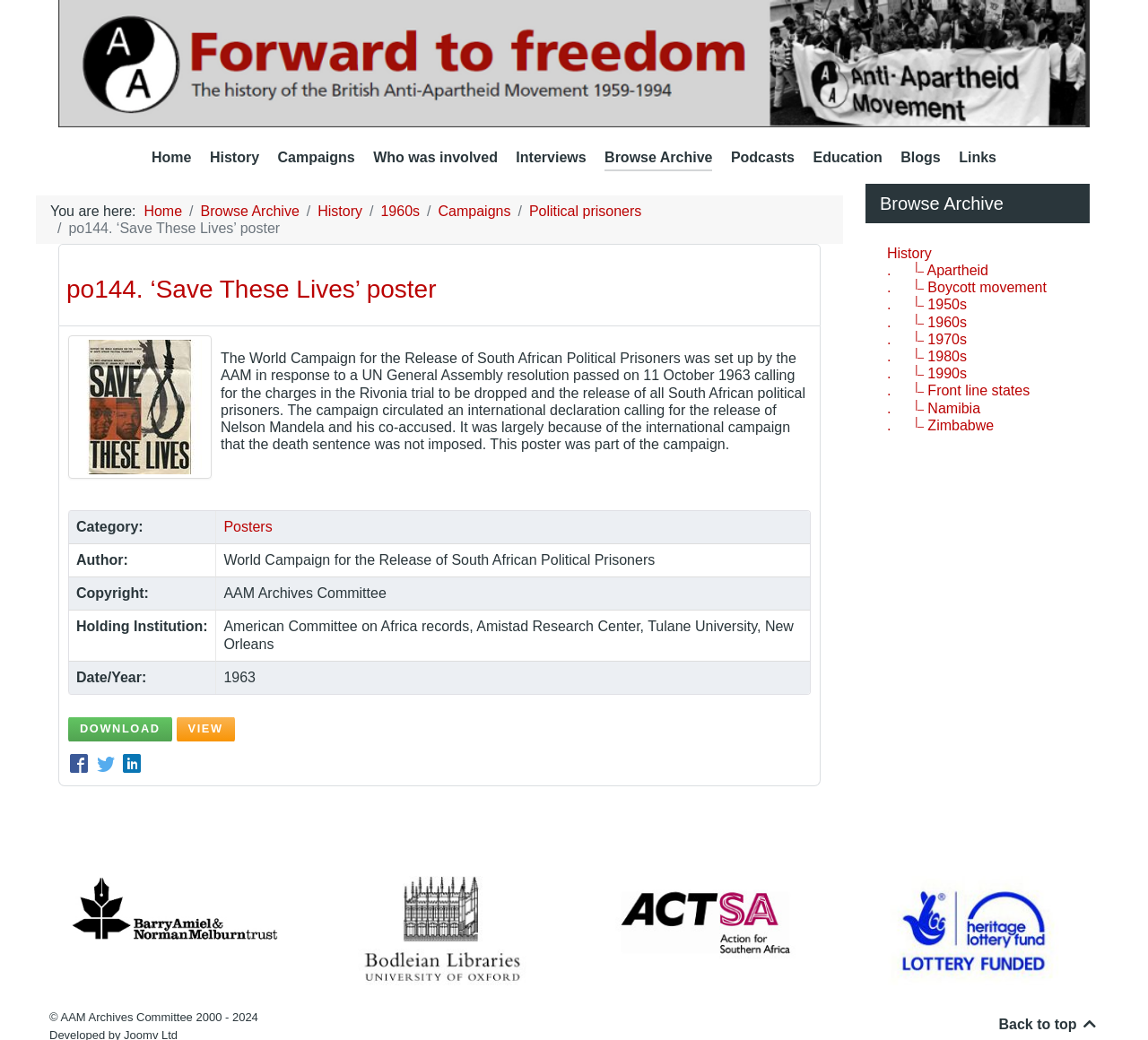What is the name of the institution that holds the archive of the poster?
Please analyze the image and answer the question with as much detail as possible.

I found the answer by looking at the table with the holding institution information, which lists 'American Committee on Africa records, Amistad Research Center, Tulane University, New Orleans' as the institution that holds the archive of the poster.